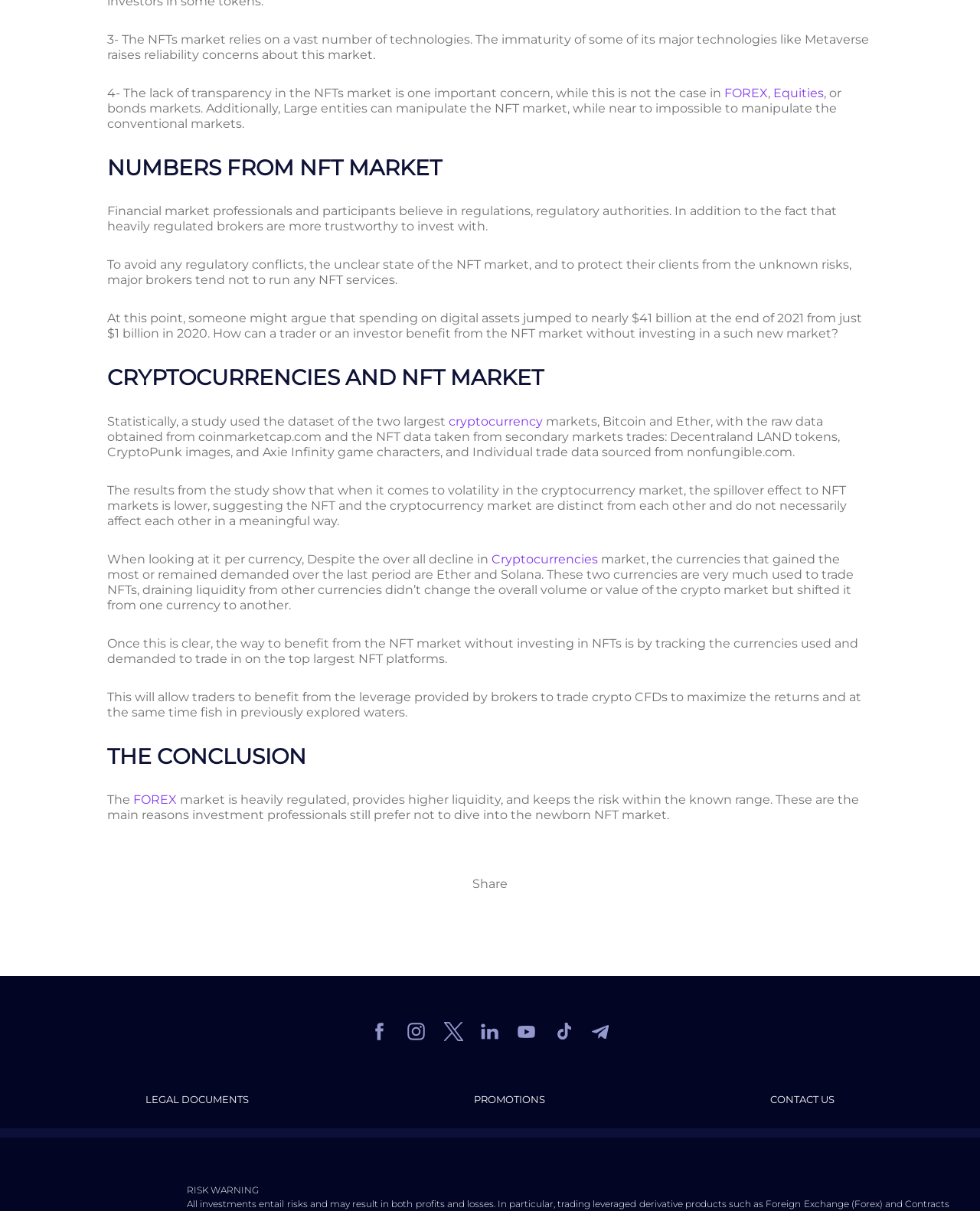Identify the bounding box for the UI element specified in this description: "Promotions". The coordinates must be four float numbers between 0 and 1, formatted as [left, top, right, bottom].

[0.484, 0.903, 0.556, 0.913]